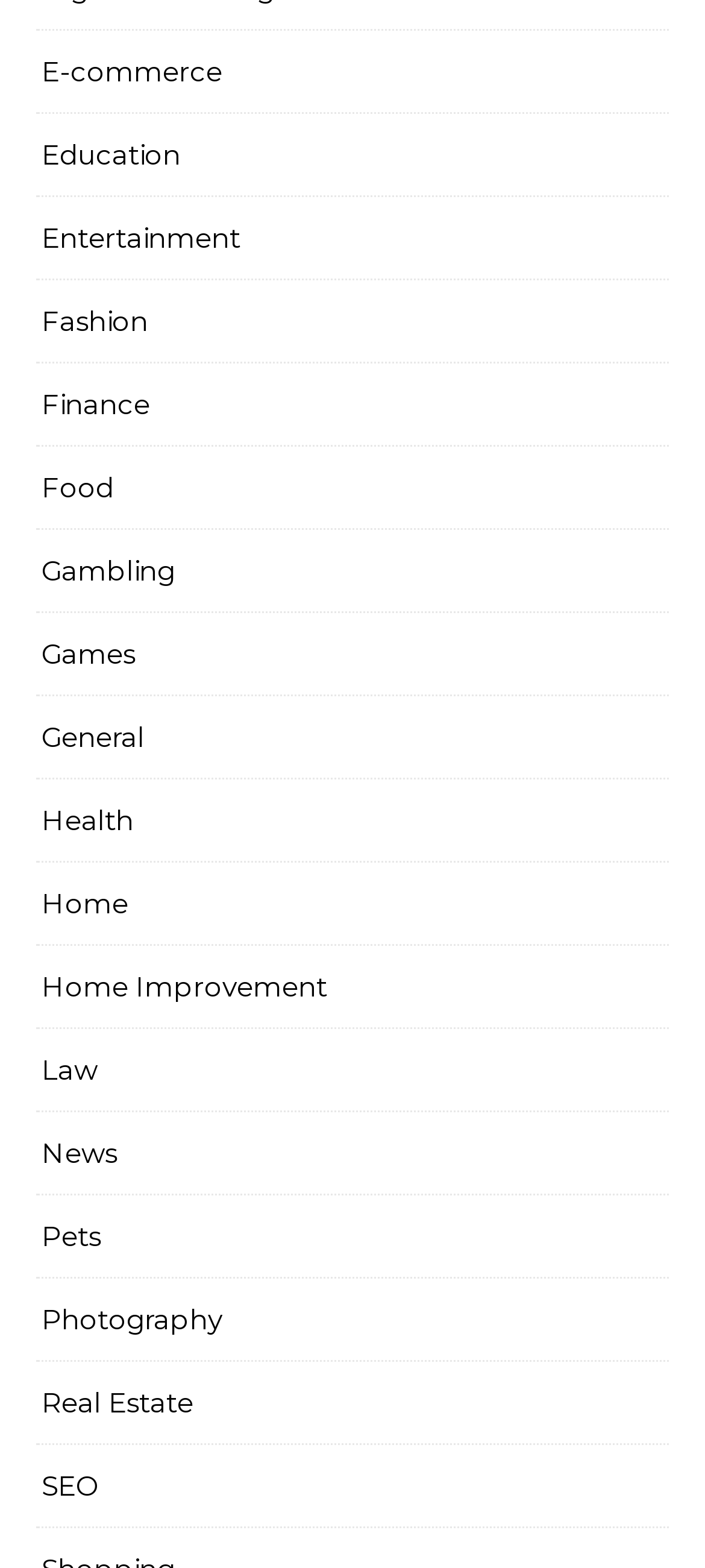Please determine the bounding box coordinates for the element with the description: "Home Improvement".

[0.059, 0.604, 0.464, 0.656]